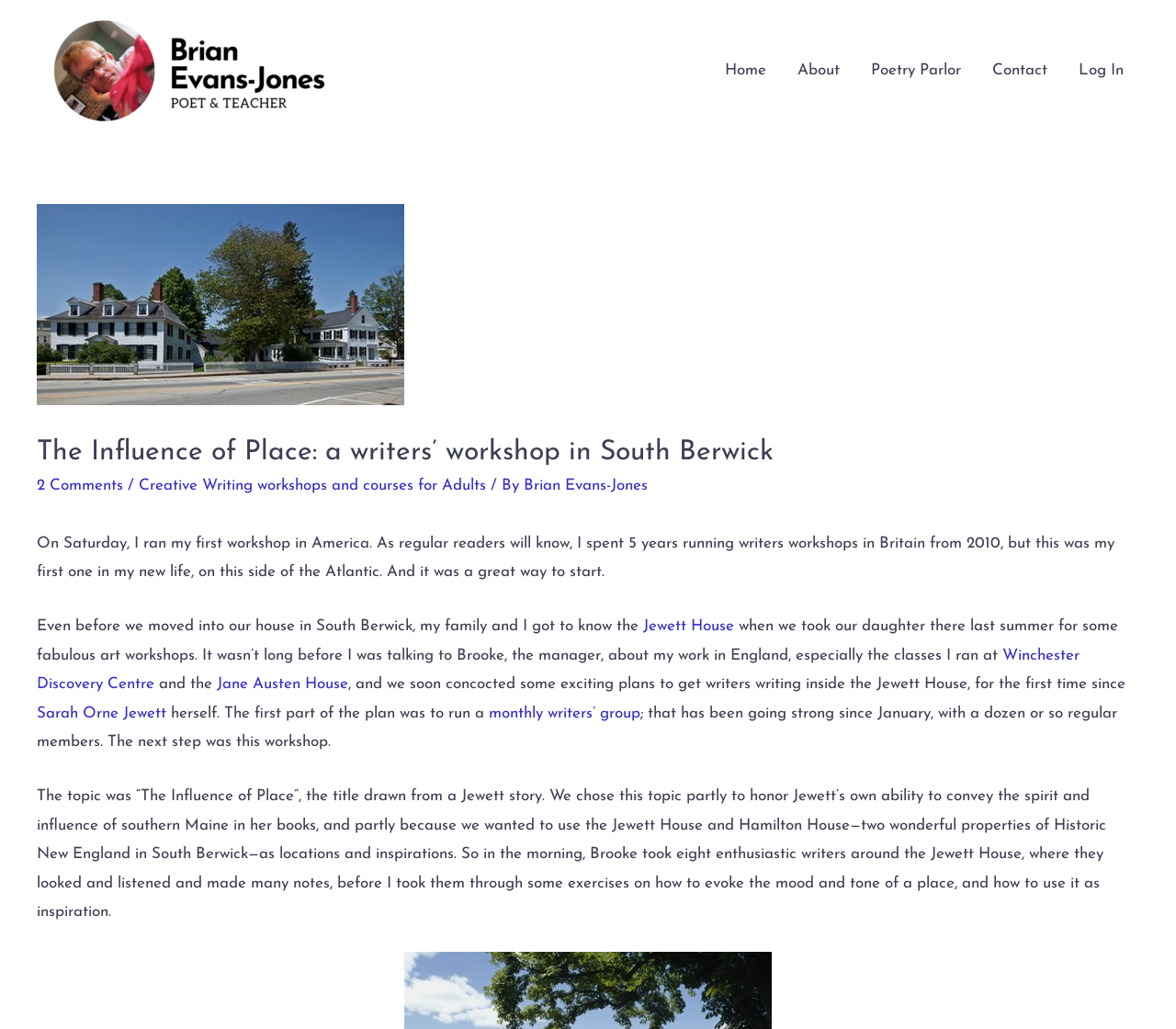Can you show the bounding box coordinates of the region to click on to complete the task described in the instruction: "Click the 'Contact' link"?

[0.83, 0.038, 0.904, 0.099]